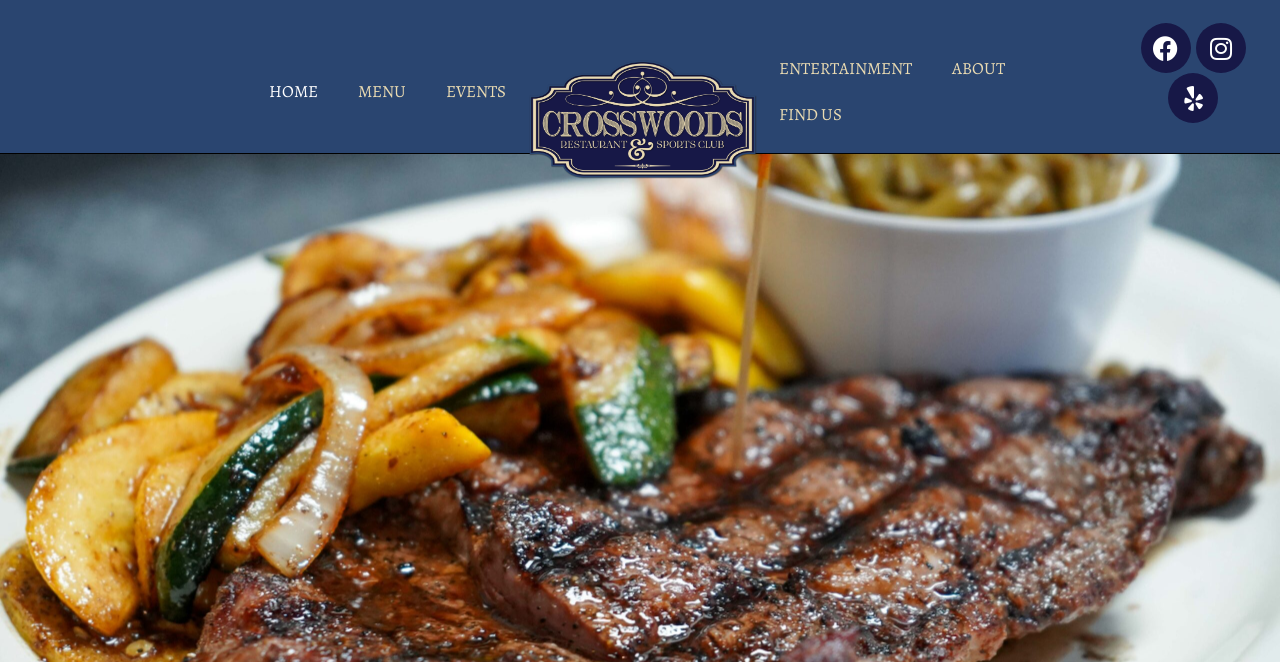Could you provide the bounding box coordinates for the portion of the screen to click to complete this instruction: "view menu"?

[0.264, 0.103, 0.333, 0.173]